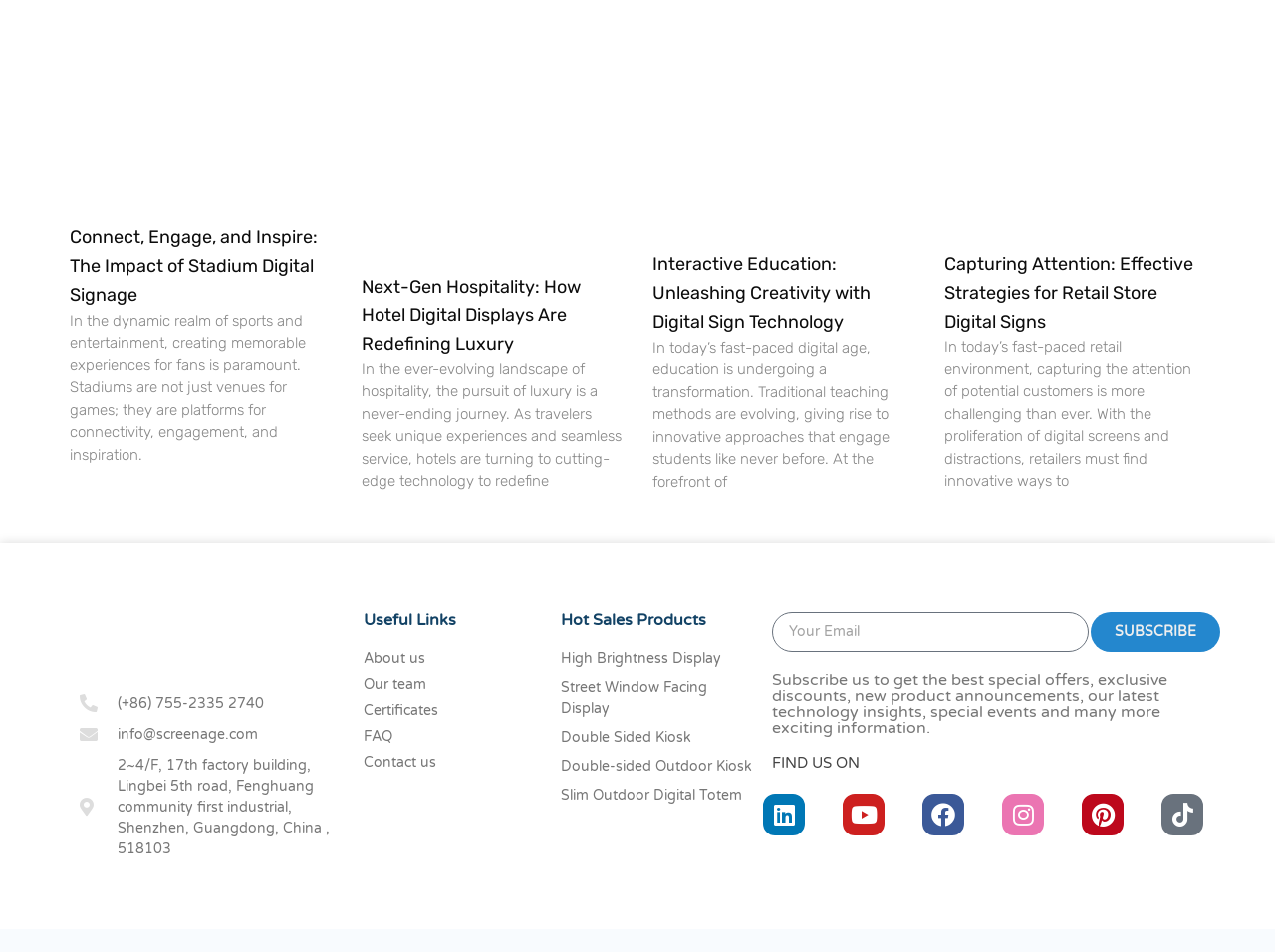Locate the bounding box coordinates of the area that needs to be clicked to fulfill the following instruction: "Learn about High Brightness Display". The coordinates should be in the format of four float numbers between 0 and 1, namely [left, top, right, bottom].

[0.44, 0.681, 0.59, 0.703]